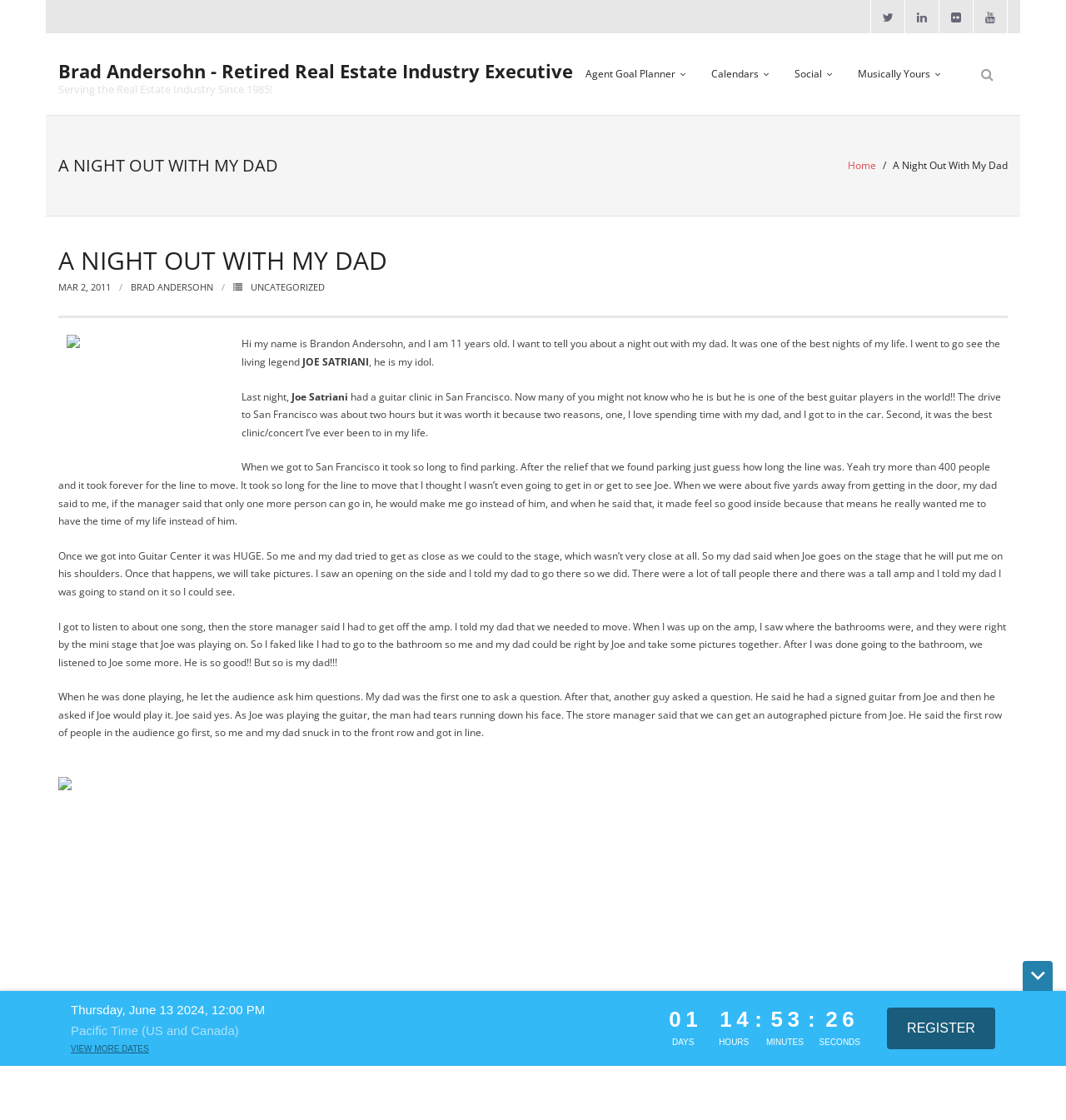Determine the coordinates of the bounding box for the clickable area needed to execute this instruction: "Go to the 'Home' page".

[0.795, 0.141, 0.822, 0.154]